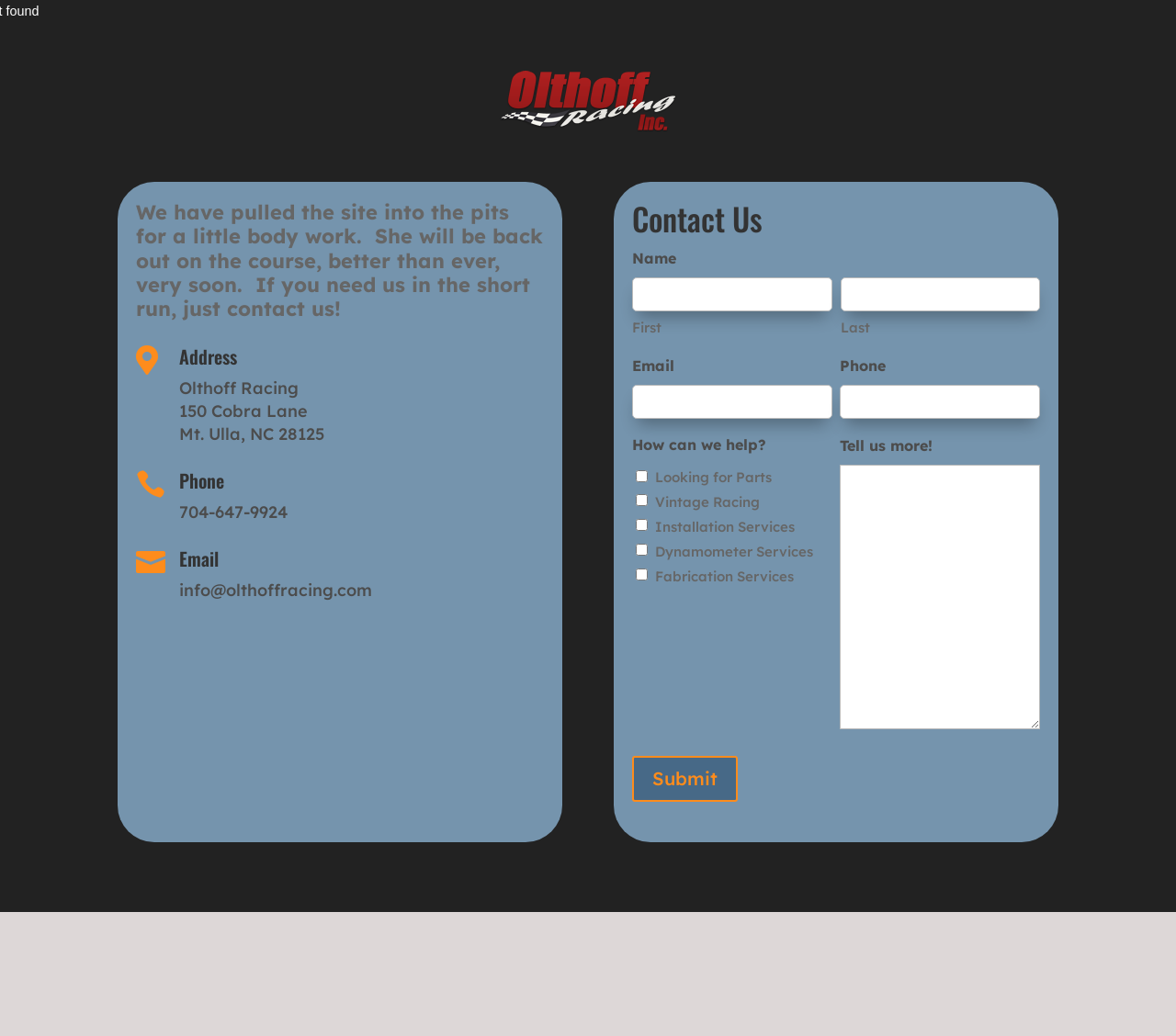What is the current status of the website?
Can you give a detailed and elaborate answer to the question?

The message on the page says 'We have pulled the site into the pits for a little body work. She will be back out on the course, better than ever, very soon.' This suggests that the website is currently under maintenance and will be back online soon.